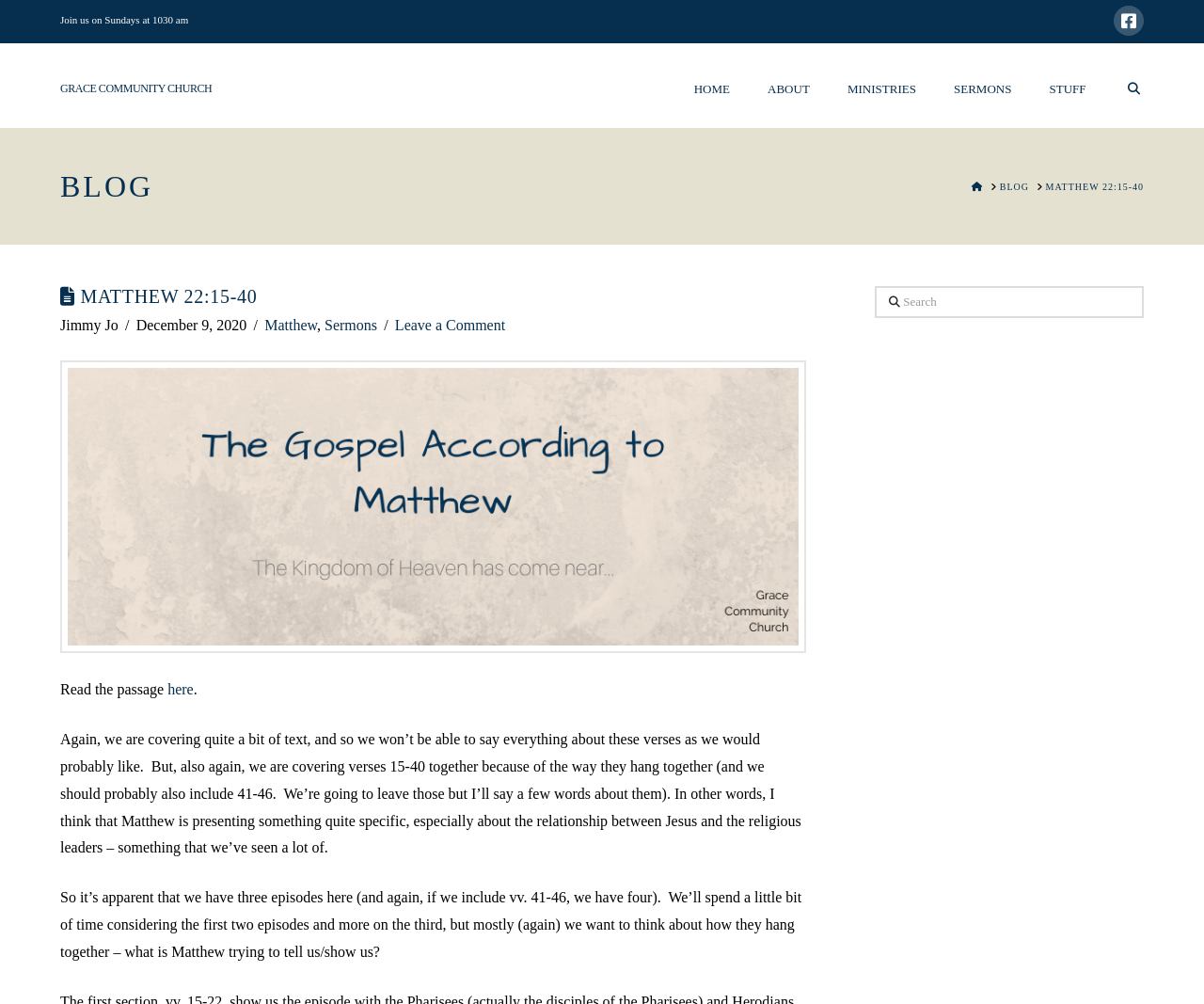Please provide a comprehensive response to the question below by analyzing the image: 
What is the topic of the sermon?

I found the answer by looking at the heading with the text 'MATTHEW 22:15-40' which is located in the main content area of the webpage, indicating that it is the topic of the sermon.